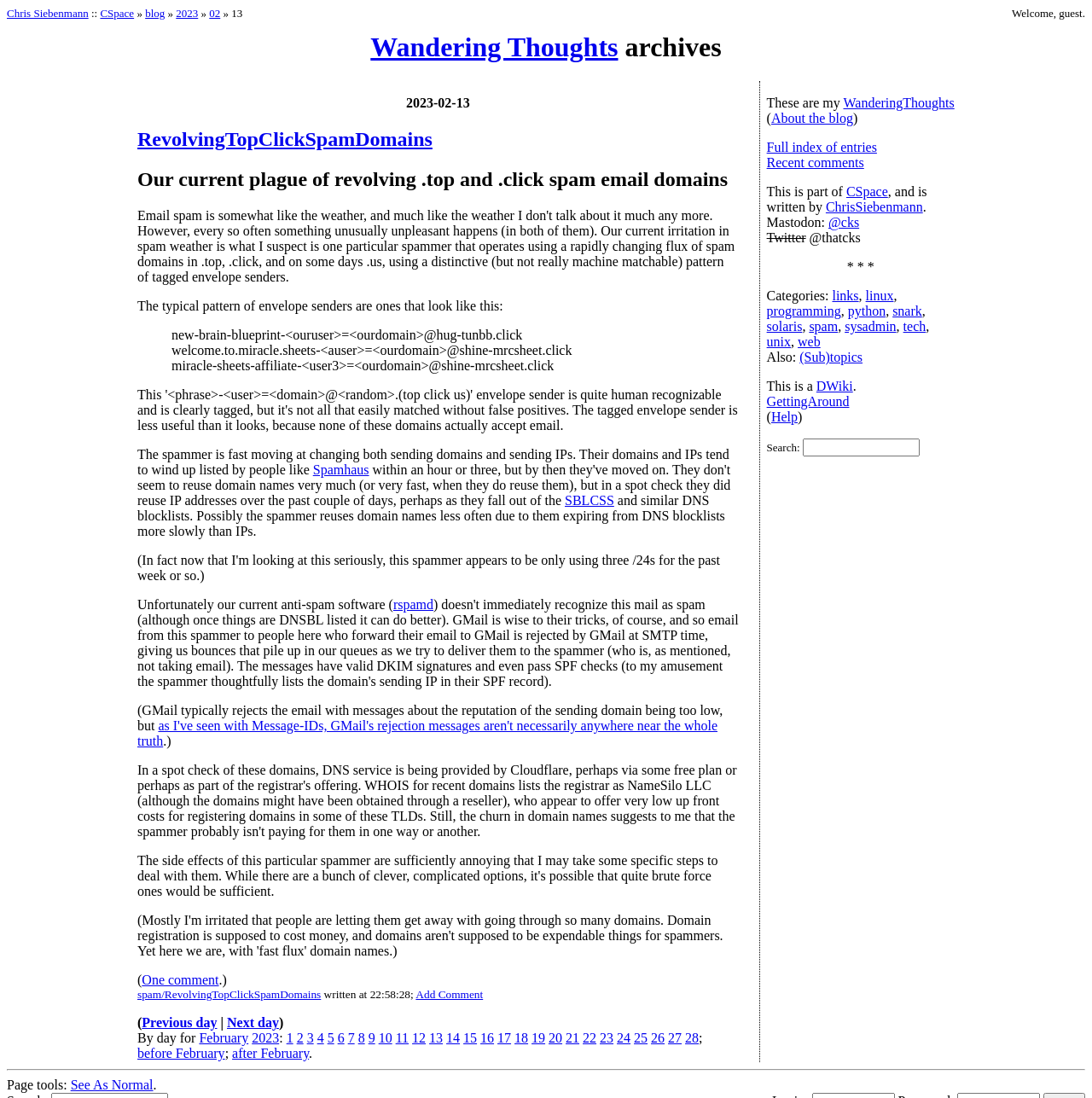Determine the bounding box coordinates of the region that needs to be clicked to achieve the task: "View the 'Wandering Thoughts archives'".

[0.006, 0.029, 0.994, 0.057]